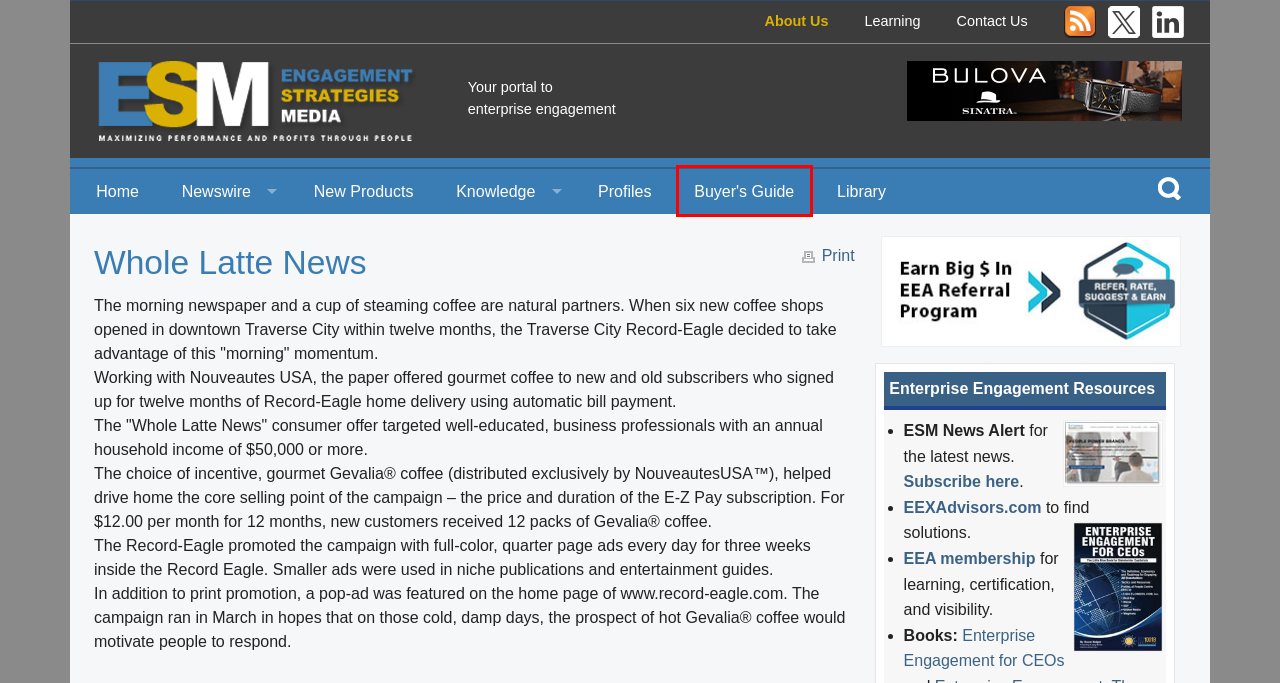You have a screenshot of a webpage with a red rectangle bounding box. Identify the best webpage description that corresponds to the new webpage after clicking the element within the red bounding box. Here are the candidates:
A. ESM News Alert subscription page
B. Luxe Incentives - The Enterprise Engagement Advisor Network
C. Transcend Engagement - The Enterprise Engagement Advisor Network
D. Incentive Team - The Enterprise Engagement Advisor Network
E. FIRE Light Group - The Enterprise Engagement Advisor Network
F. Get Started - Enterprise Engagement Alliance
G. Home - The Enterprise Engagement Advisor Network
H. Engagement Strategies Media:

G